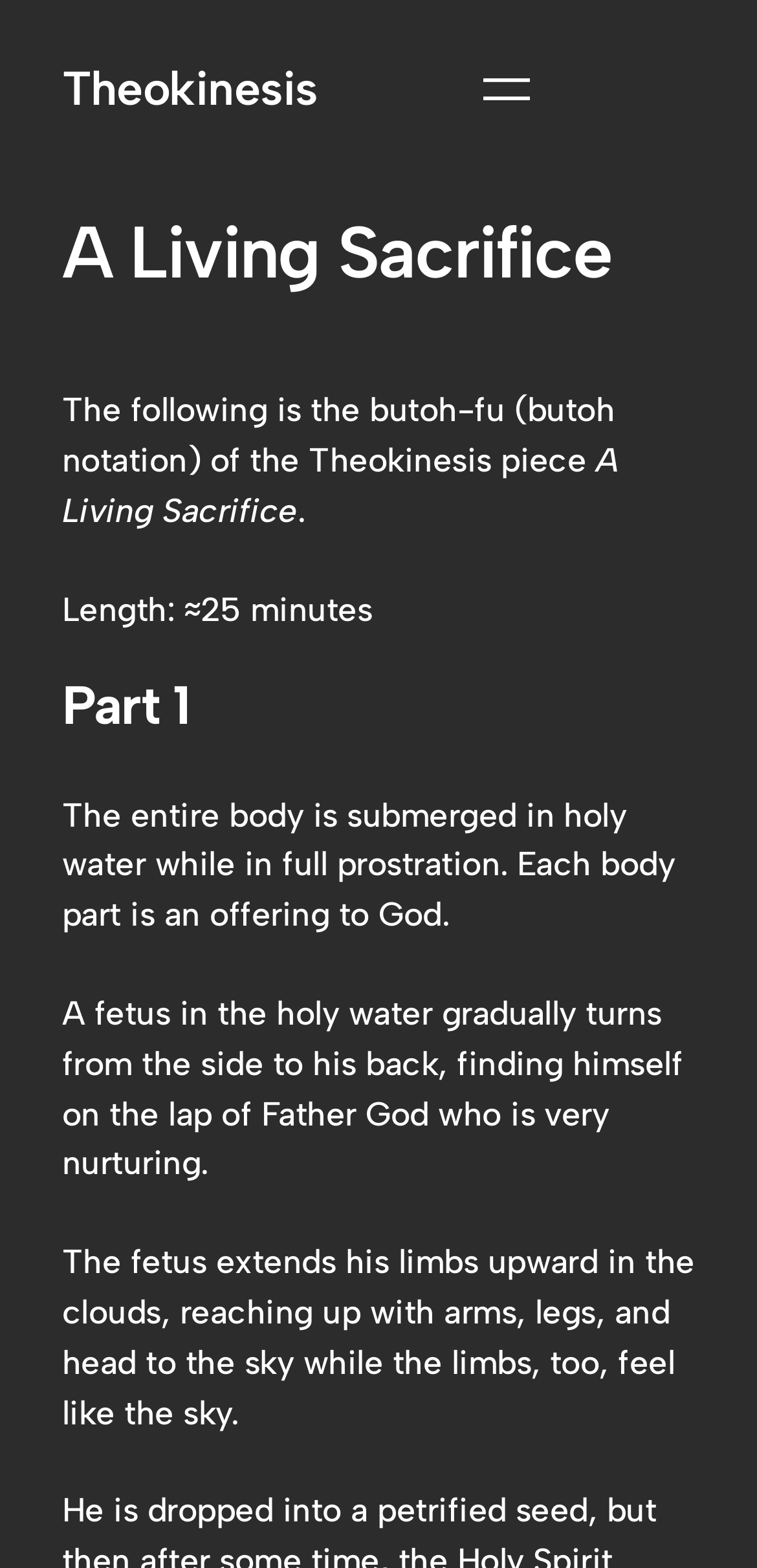Please specify the bounding box coordinates in the format (top-left x, top-left y, bottom-right x, bottom-right y), with all values as floating point numbers between 0 and 1. Identify the bounding box of the UI element described by: aria-label="Open menu"

[0.638, 0.042, 0.7, 0.072]